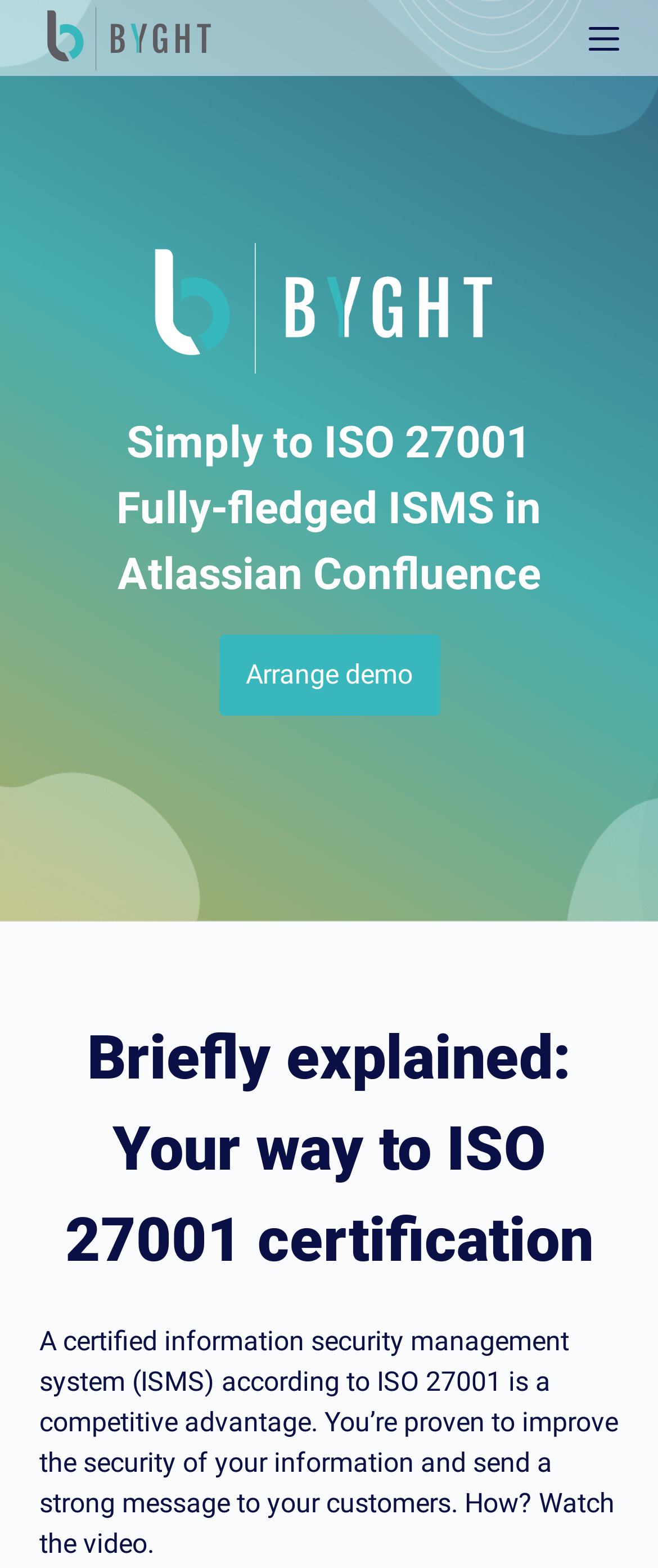Can you look at the image and give a comprehensive answer to the question:
What can be improved with an ISMS?

The webpage states that having an ISMS 'proven to improve the security of your information', implying that an ISMS can help improve the security of a company's information.